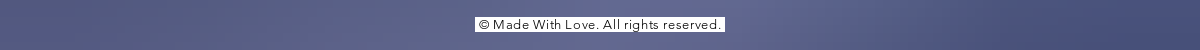Explain the image in detail, mentioning the main subjects and background elements.

The image features a stylized footer that reads, "© Made With Love. All rights reserved." It is designed with a clean and modern aesthetic, set against a smooth gradient background that transitions from a darker shade at the top to a lighter one at the bottom. This visual element adds a professional touch to the overall layout, signaling copyright ownership and a commitment to quality. The text appears in a subtle font, maintaining readability while complementing the background, and reflects an emphasis on thoughtful design and brand recognition.